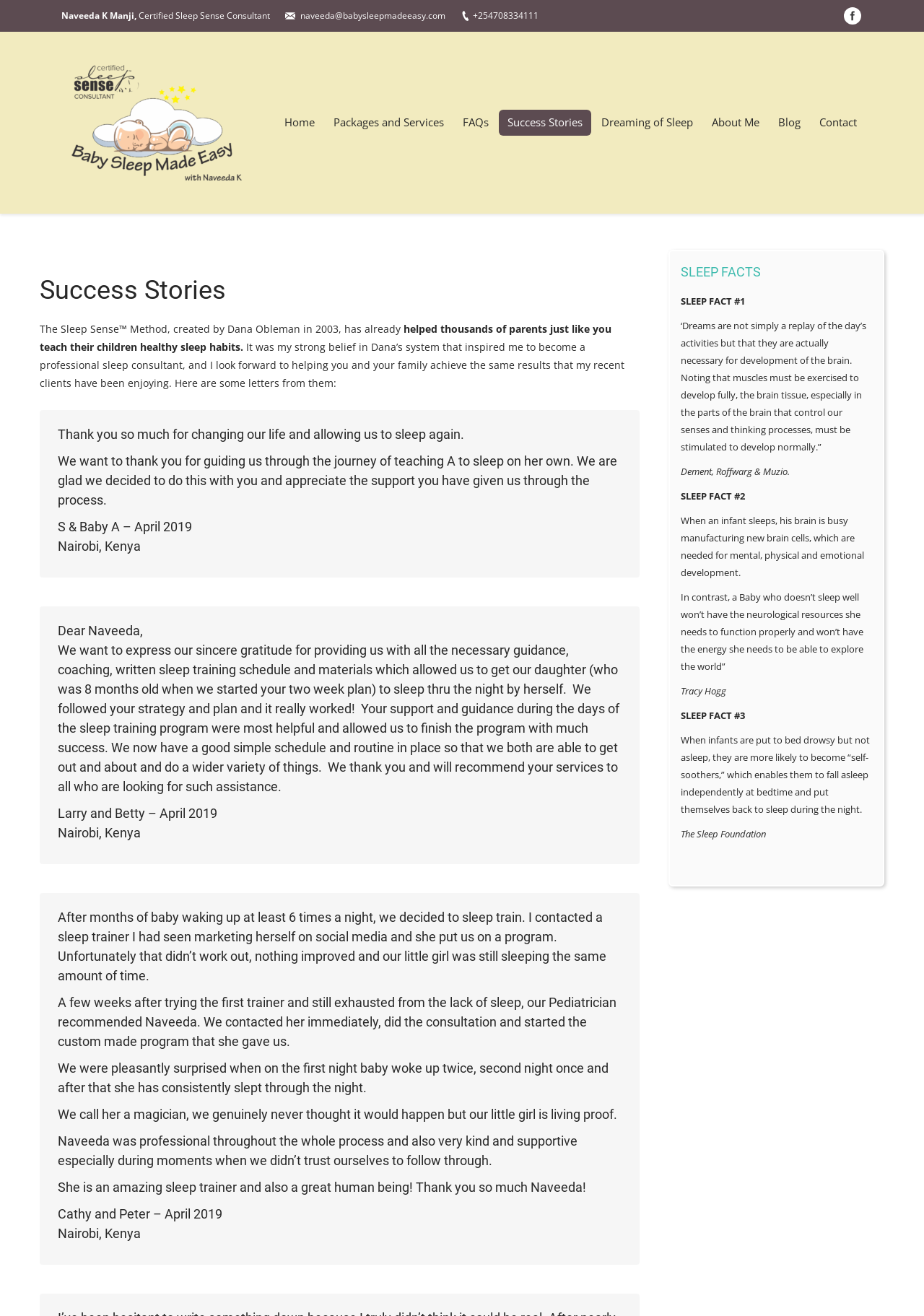Locate the bounding box coordinates of the segment that needs to be clicked to meet this instruction: "Go to the Home page".

[0.298, 0.082, 0.35, 0.102]